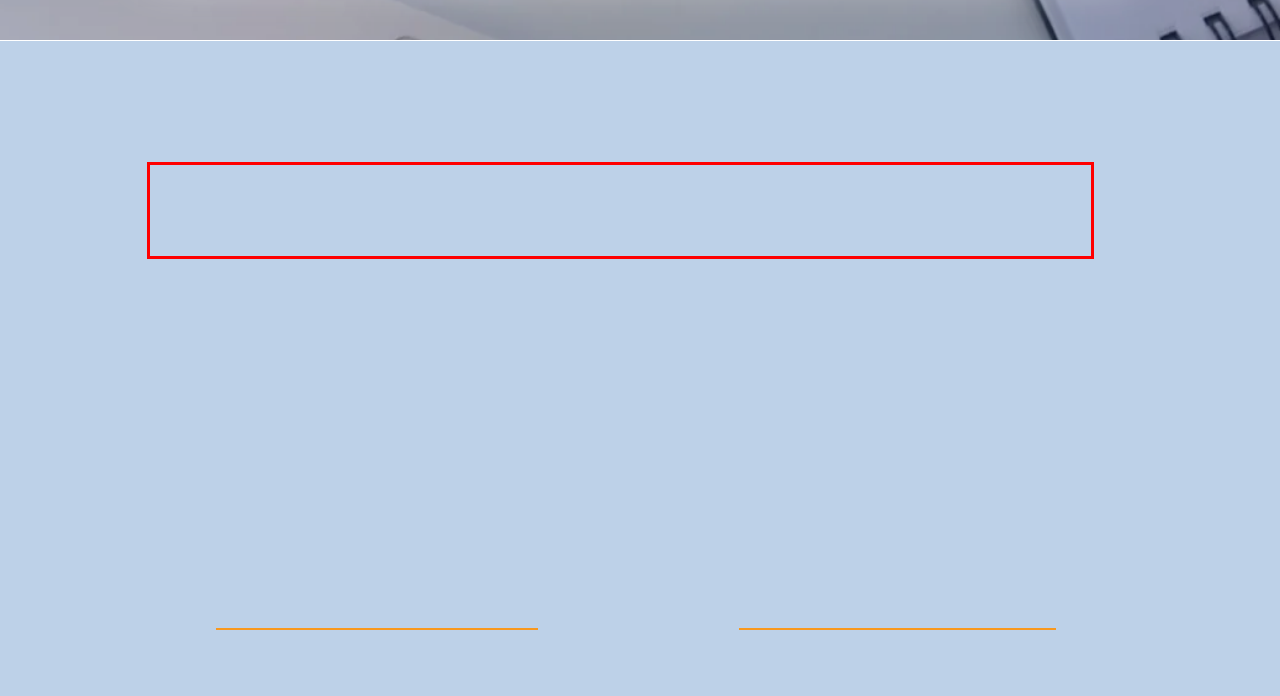Please identify and extract the text content from the UI element encased in a red bounding box on the provided webpage screenshot.

Whether you need Tax Preparation for your business or personal life and assets, we have the experience to help you get the maximum refund that belongs to you. We are committed to providing you with the highest level of preparation at affordable prices. Check out our range of Tax packages, including Individual, Family and Commercial Packages.